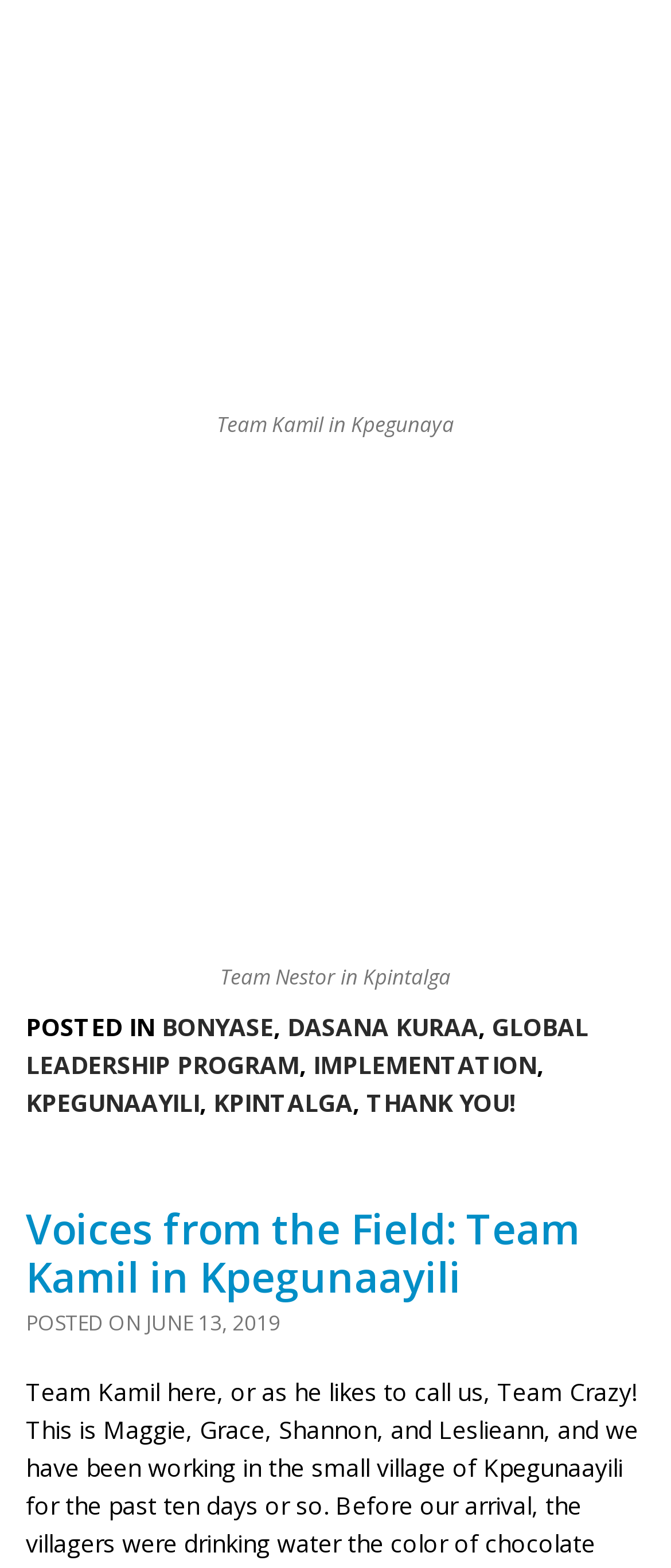Provide the bounding box coordinates of the HTML element this sentence describes: "June 13, 2019". The bounding box coordinates consist of four float numbers between 0 and 1, i.e., [left, top, right, bottom].

[0.218, 0.834, 0.418, 0.852]